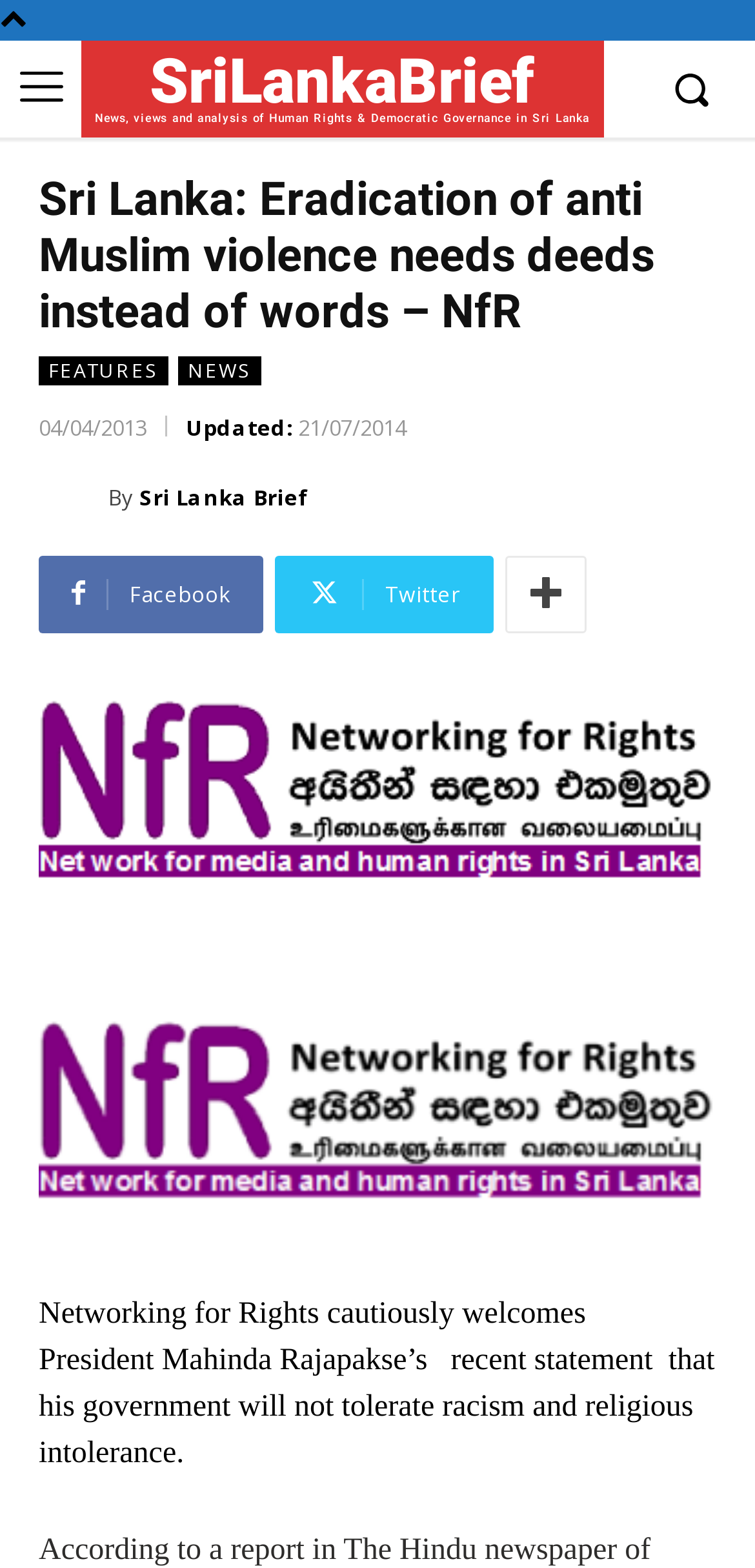Highlight the bounding box coordinates of the element that should be clicked to carry out the following instruction: "Click the Sri Lanka Brief logo". The coordinates must be given as four float numbers ranging from 0 to 1, i.e., [left, top, right, bottom].

[0.051, 0.298, 0.144, 0.335]